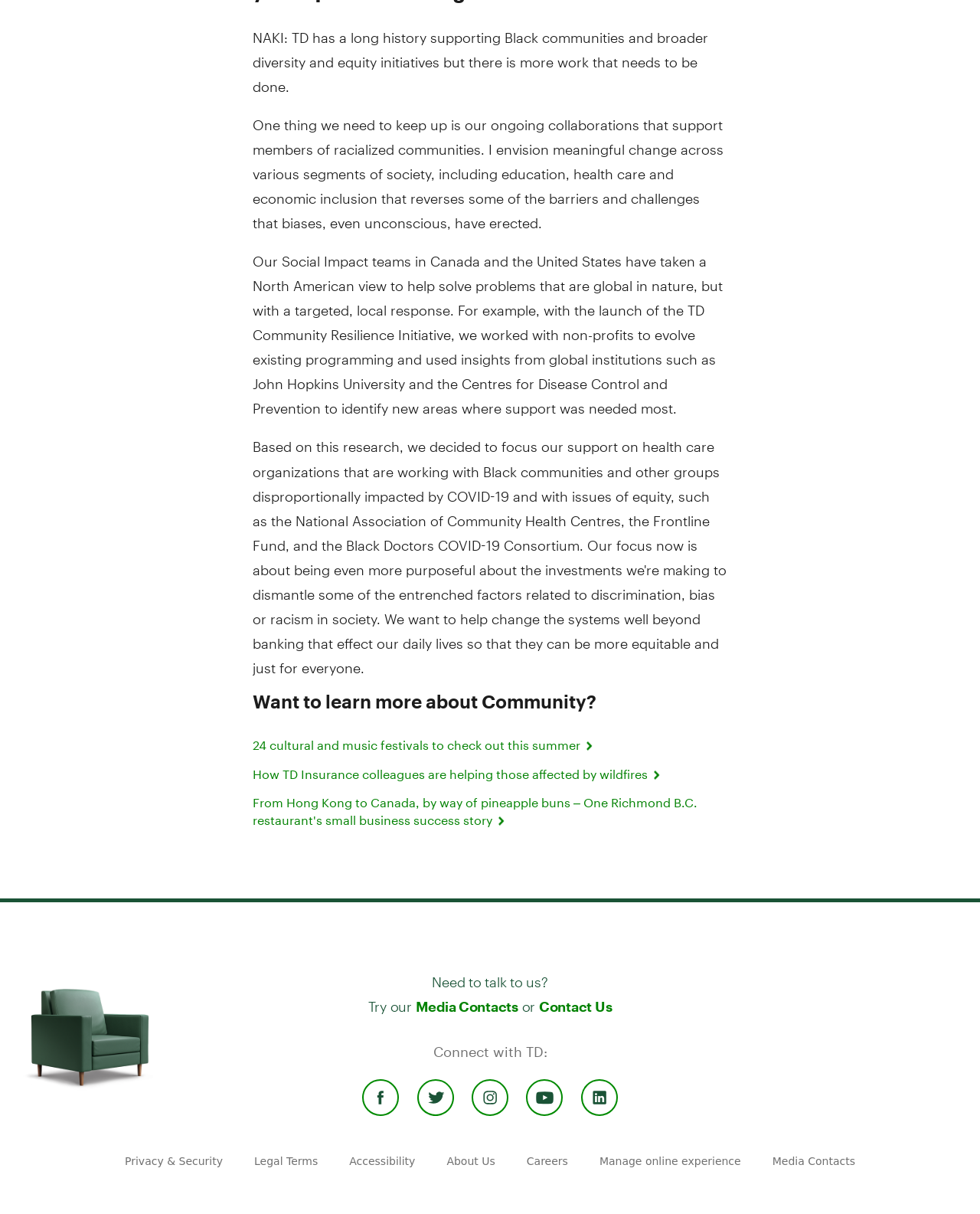Specify the bounding box coordinates of the region I need to click to perform the following instruction: "Contact Us". The coordinates must be four float numbers in the range of 0 to 1, i.e., [left, top, right, bottom].

[0.55, 0.822, 0.624, 0.836]